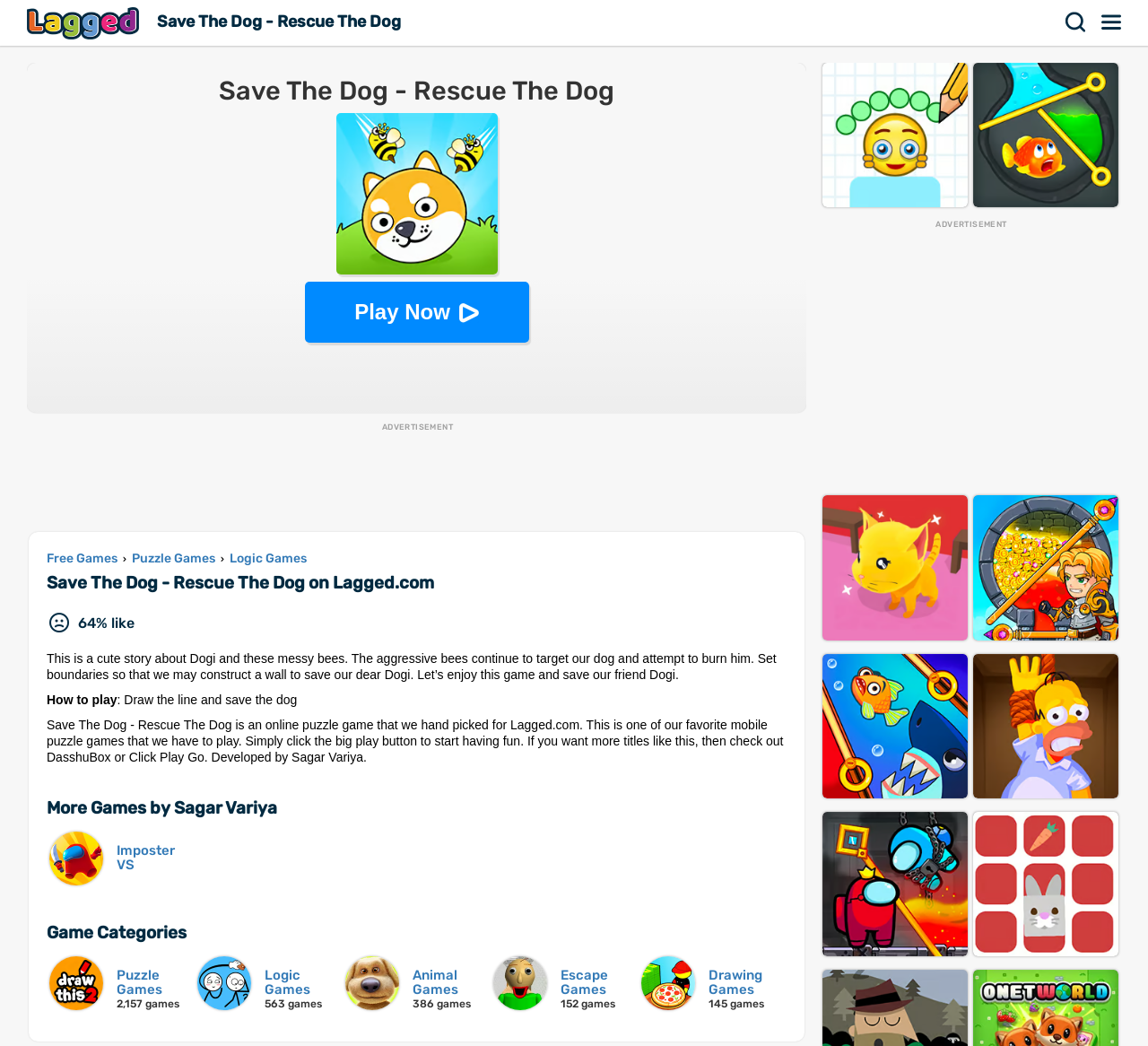Identify the bounding box coordinates for the UI element described as follows: Get Involved. Use the format (top-left x, top-left y, bottom-right x, bottom-right y) and ensure all values are floating point numbers between 0 and 1.

None